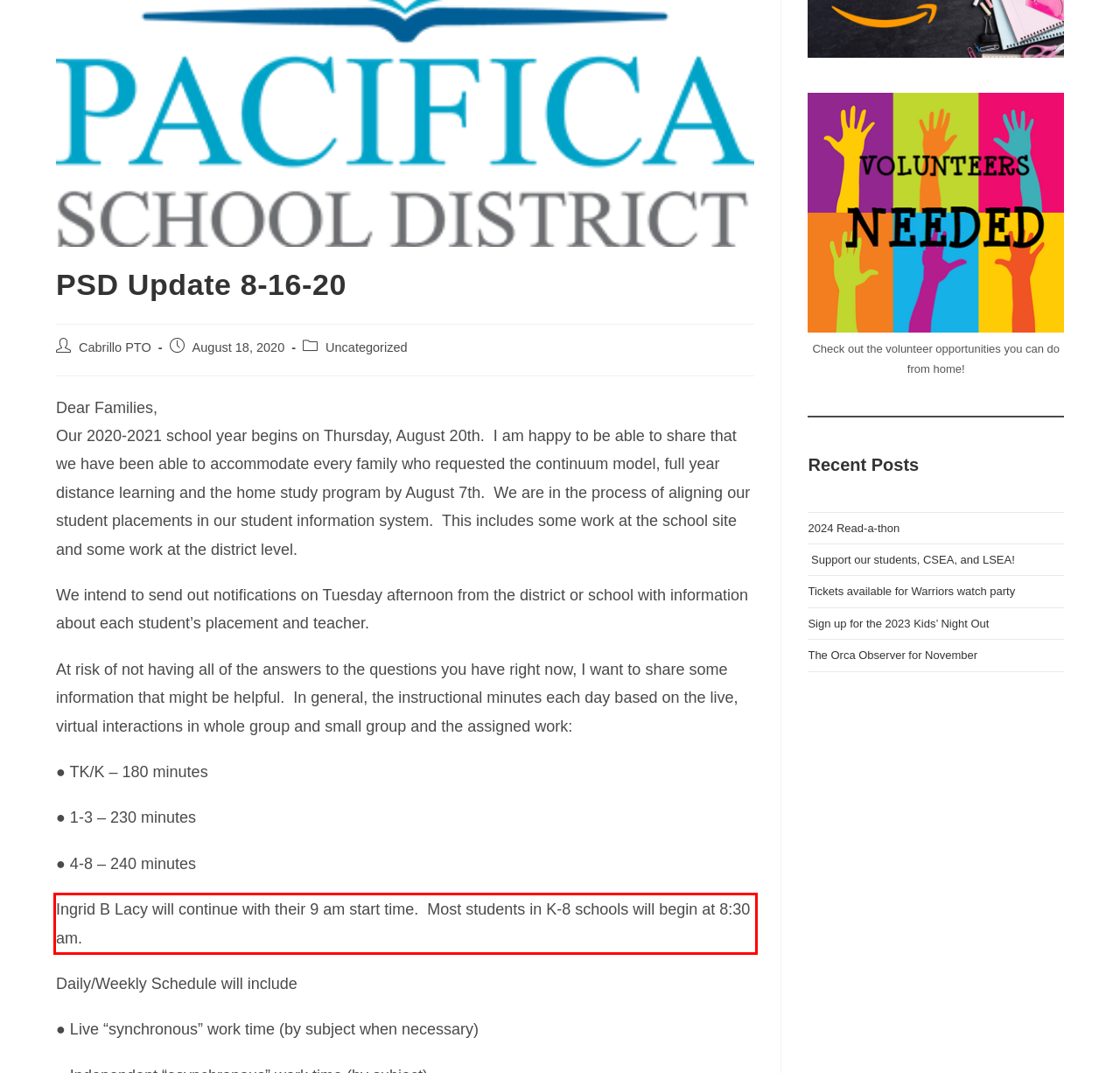Please perform OCR on the text within the red rectangle in the webpage screenshot and return the text content.

Ingrid B Lacy will continue with their 9 am start time. Most students in K-8 schools will begin at 8:30 am.